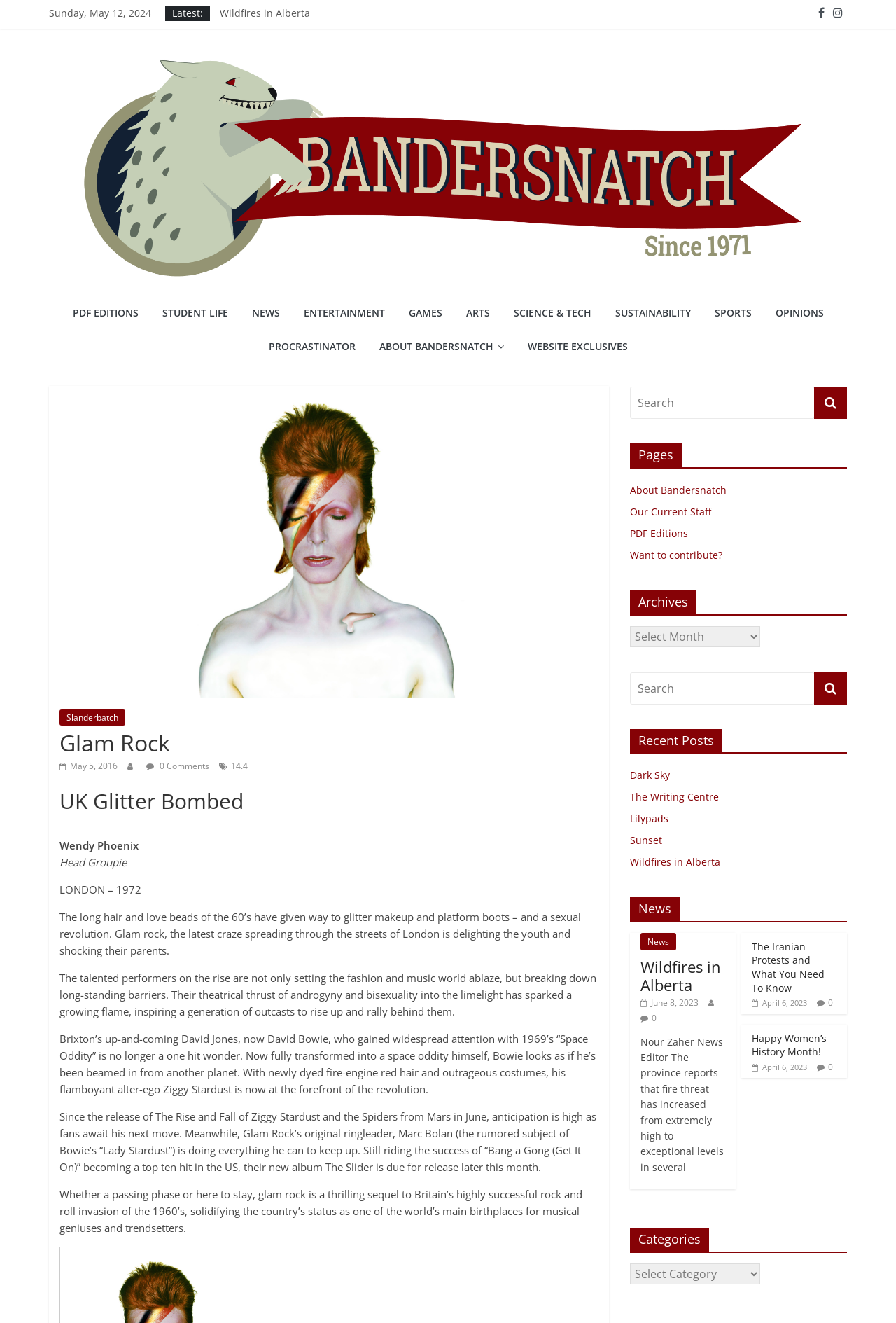Locate the bounding box coordinates of the element that needs to be clicked to carry out the instruction: "Read about Wildfires in Alberta". The coordinates should be given as four float numbers ranging from 0 to 1, i.e., [left, top, right, bottom].

[0.715, 0.718, 0.809, 0.752]